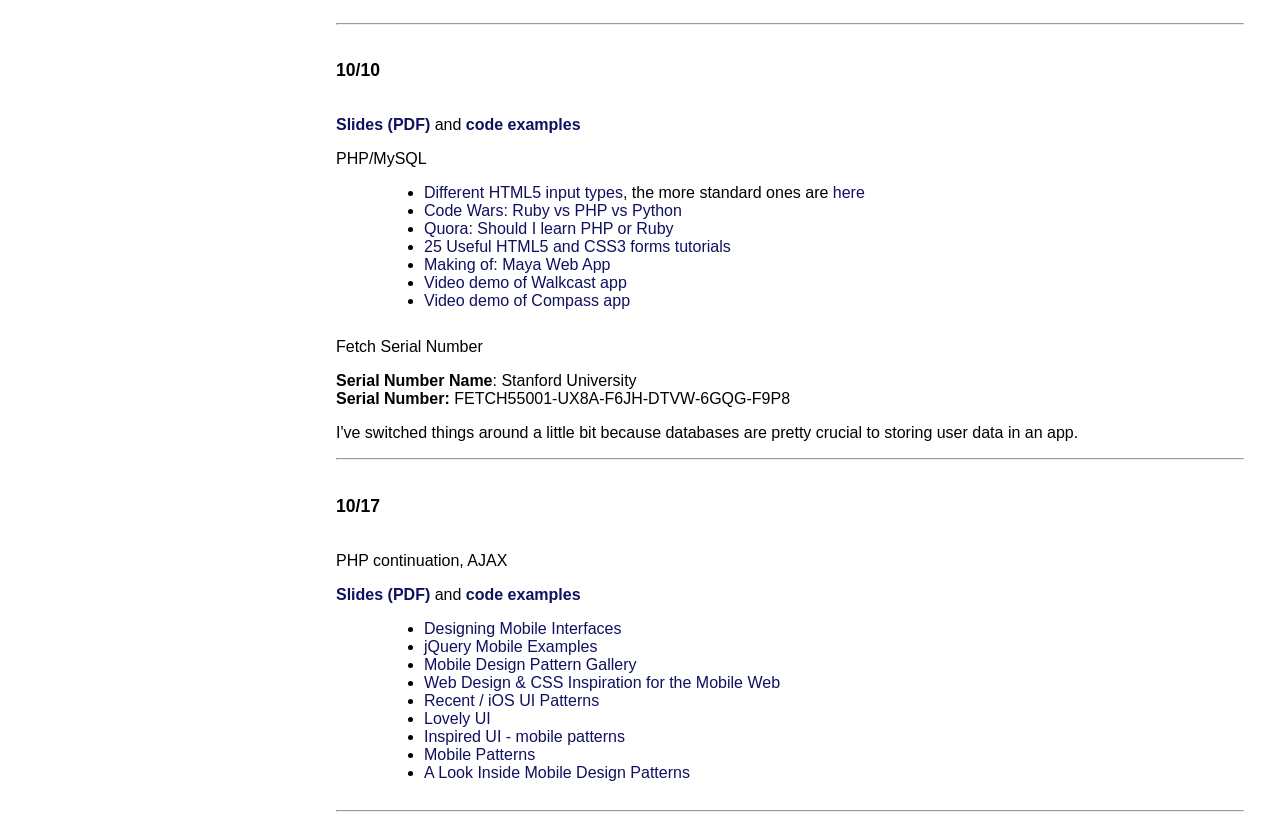What is the topic of the links under '10/17'?
Could you give a comprehensive explanation in response to this question?

The links under the '10/17' heading are related to mobile design and UI, including 'Designing Mobile Interfaces', 'jQuery Mobile Examples', and 'Mobile Design Pattern Gallery'.